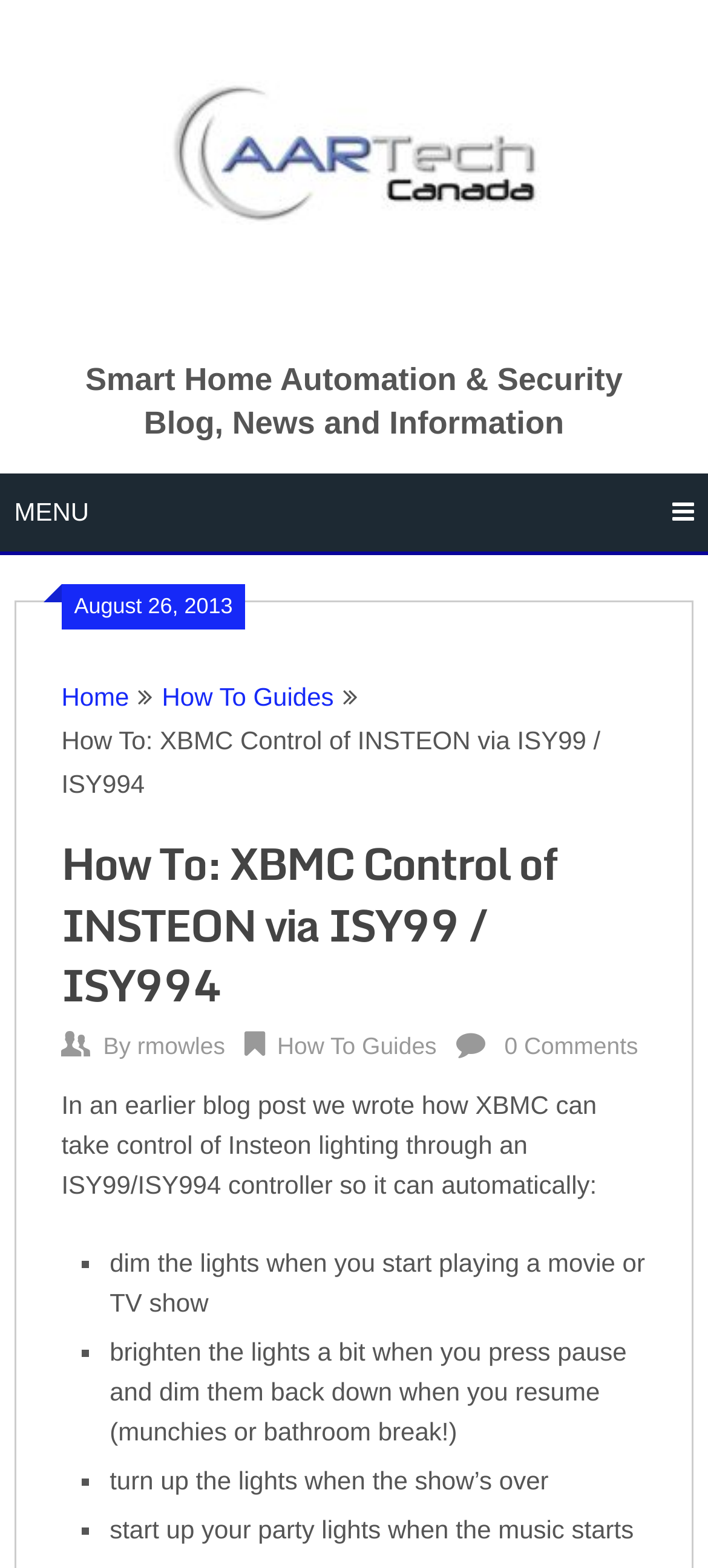What is the name of the blog?
Please answer the question with a detailed and comprehensive explanation.

I determined the name of the blog by looking at the heading 'Aartech Canada Blog' which is located at the top of the webpage, indicating that this is the name of the blog.